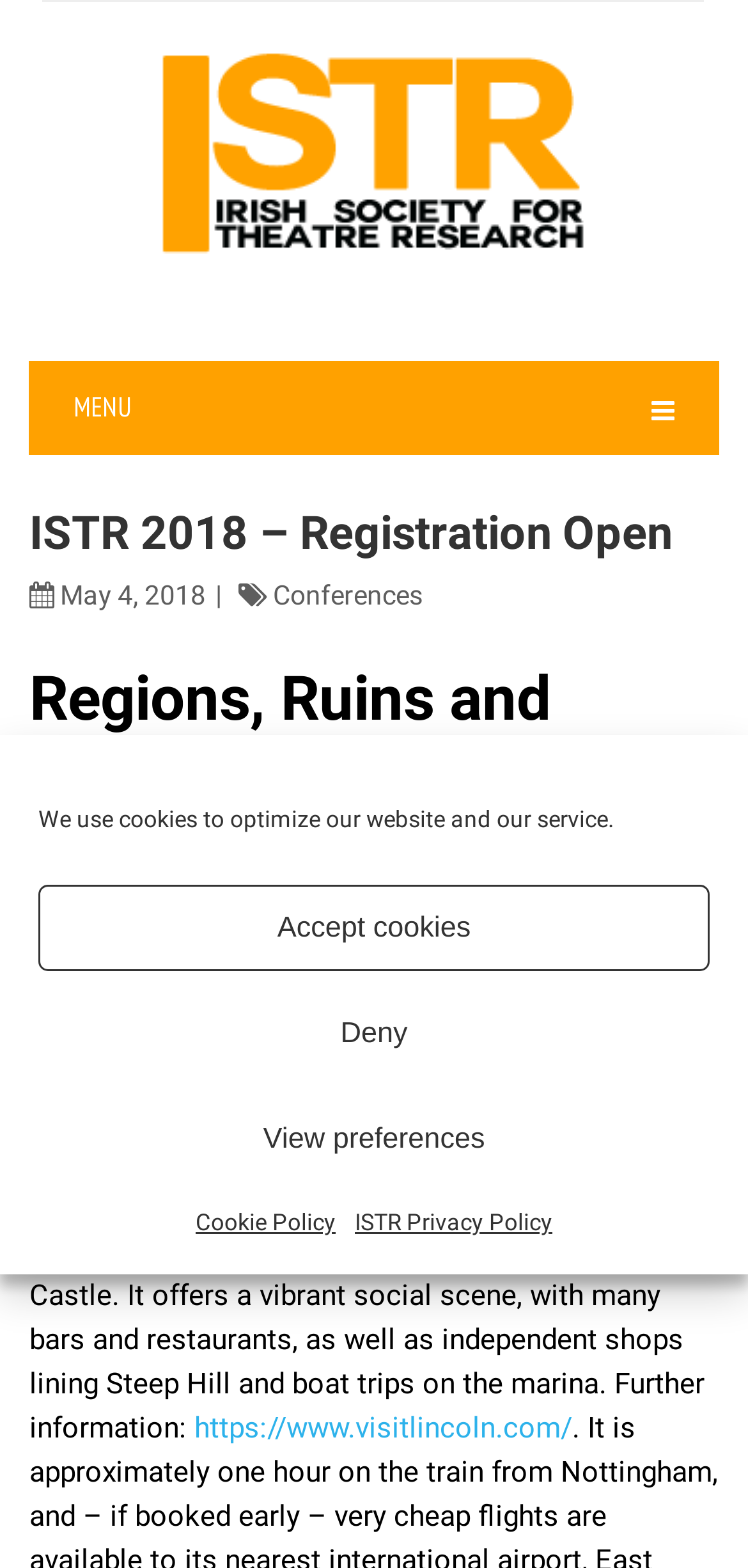What is the theme of ISTR 2018?
Please give a detailed and elaborate answer to the question based on the image.

I determined the theme by reading the heading 'Regions, Ruins and Regeneration' on the webpage, which is a prominent element that describes the event.